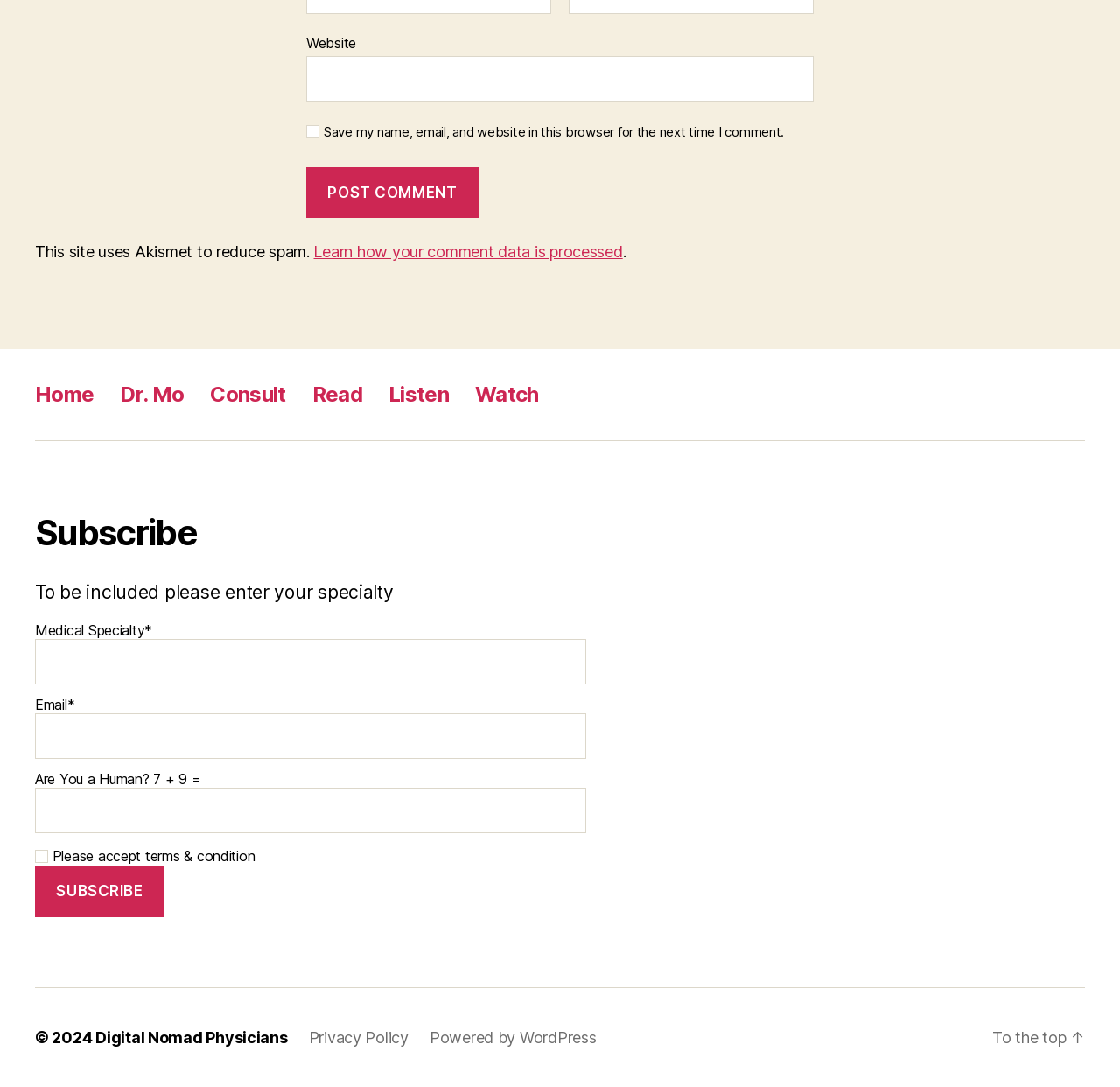Find the bounding box coordinates of the element to click in order to complete the given instruction: "Enter website."

[0.273, 0.052, 0.727, 0.093]